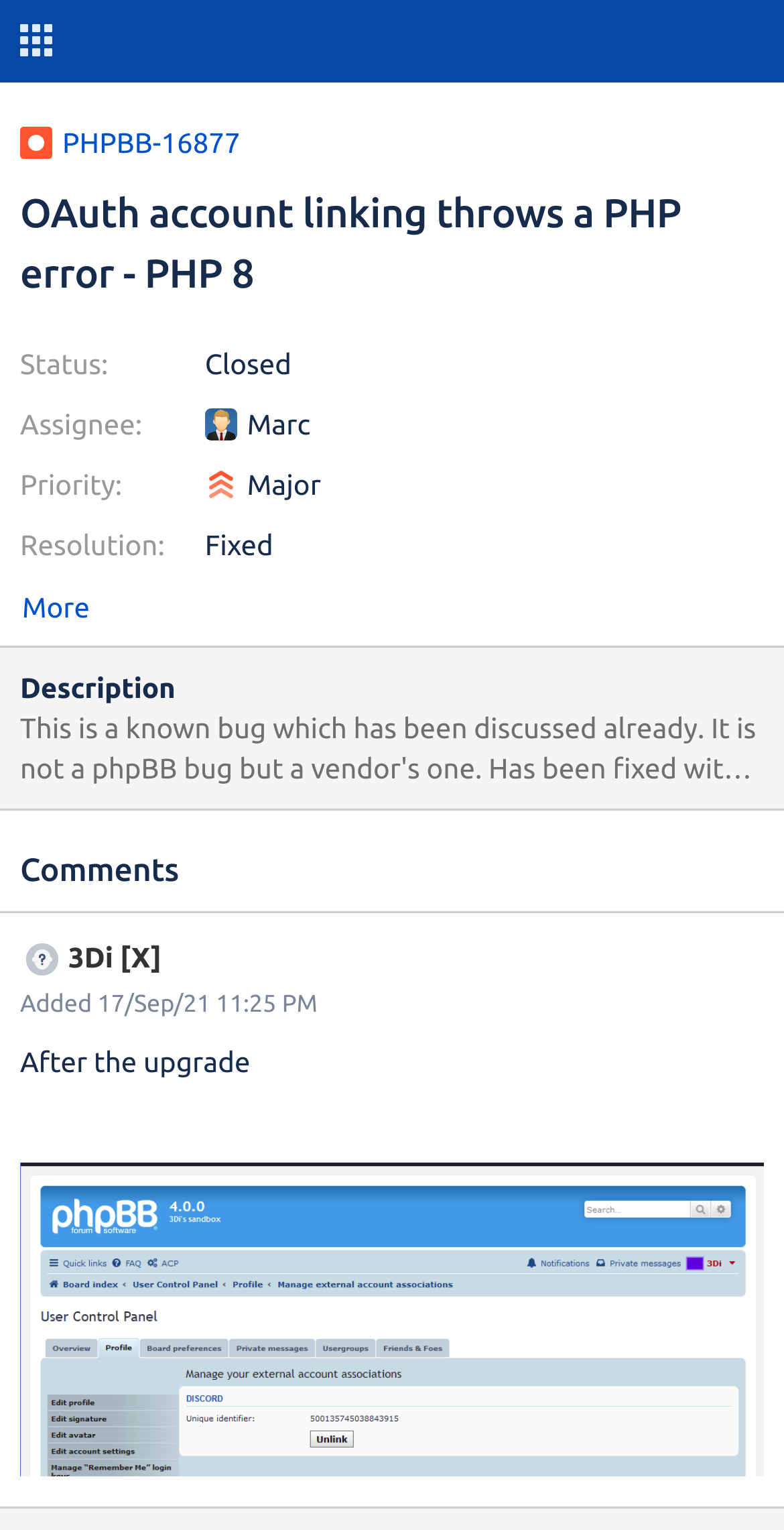How many comments are there on the issue?
Using the image as a reference, deliver a detailed and thorough answer to the question.

I counted the number of comments by looking at the 'Comments' section on the webpage and found only one comment.